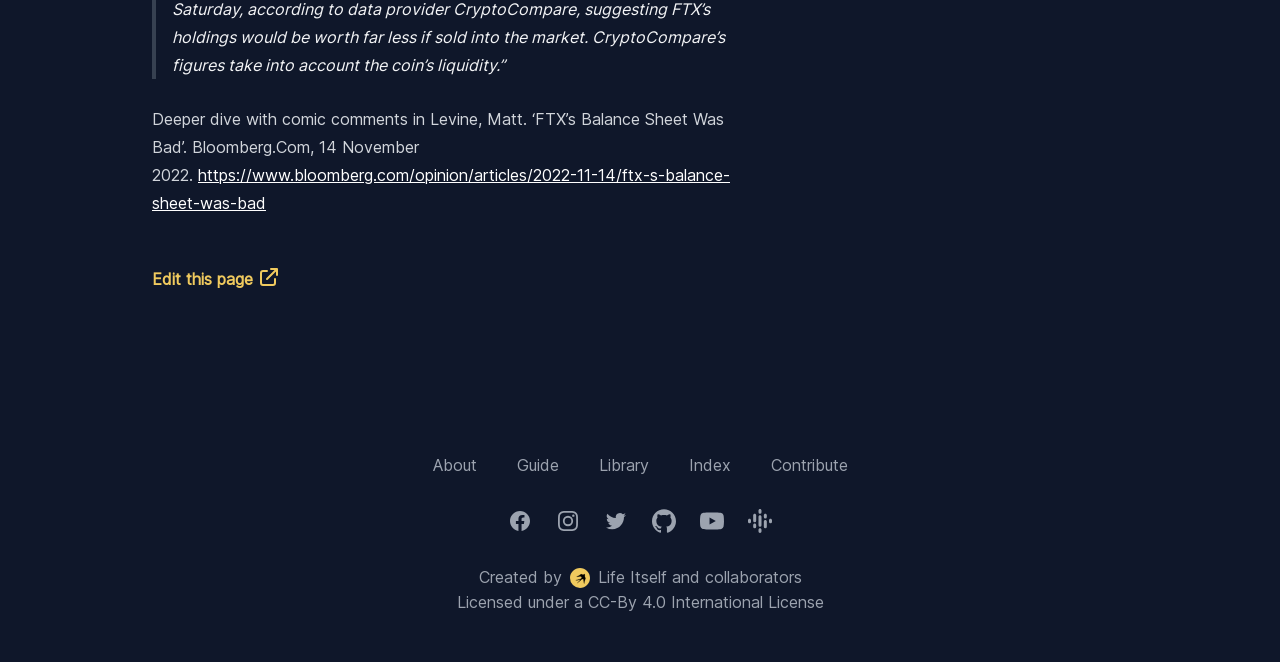Specify the bounding box coordinates of the region I need to click to perform the following instruction: "Click on the 'Fun with cameras' link". The coordinates must be four float numbers in the range of 0 to 1, i.e., [left, top, right, bottom].

None